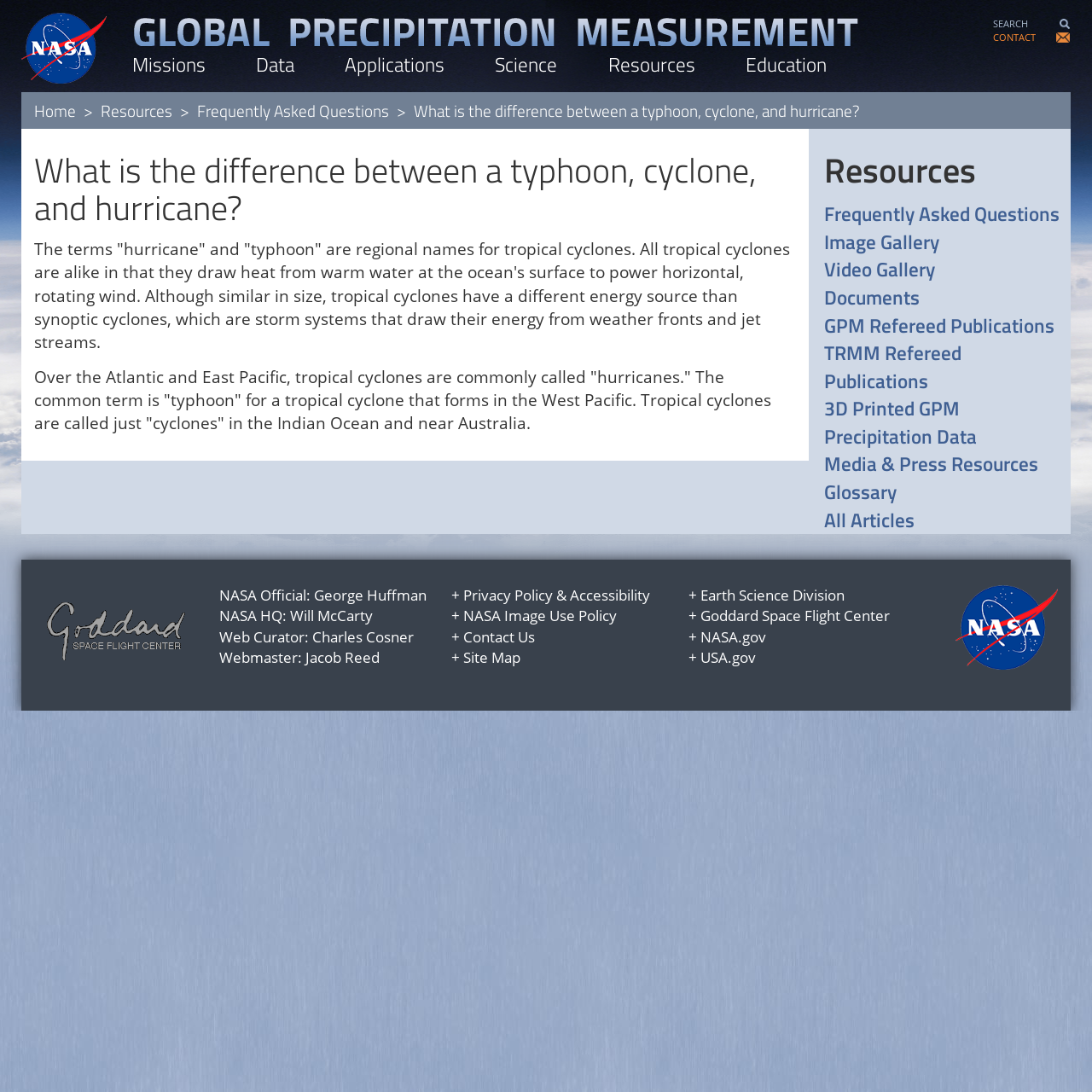Kindly provide the bounding box coordinates of the section you need to click on to fulfill the given instruction: "Click on the 'NASA' link".

[0.02, 0.036, 0.098, 0.057]